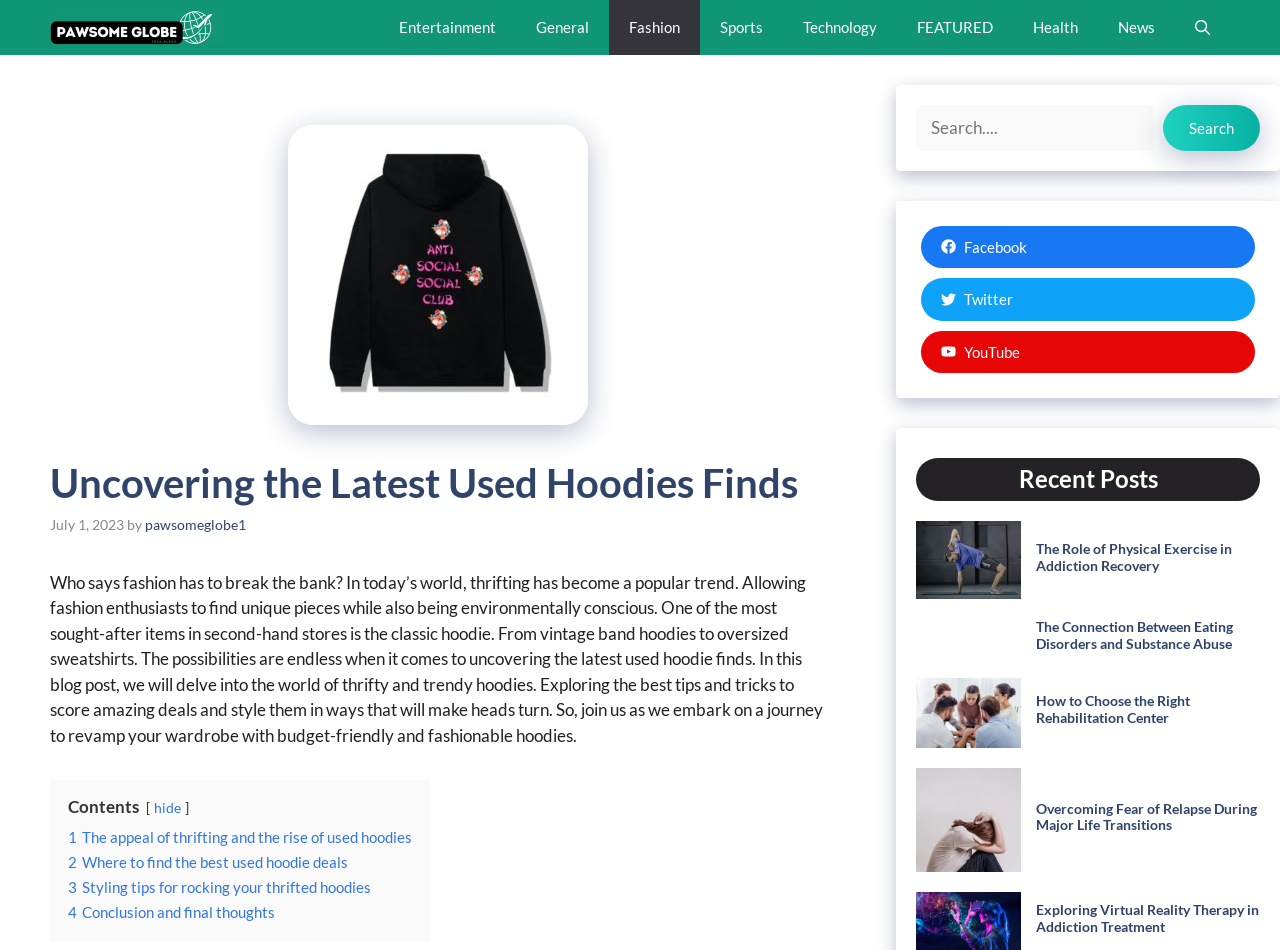Determine the bounding box coordinates of the region to click in order to accomplish the following instruction: "Check recent posts". Provide the coordinates as four float numbers between 0 and 1, specifically [left, top, right, bottom].

[0.716, 0.482, 0.984, 0.527]